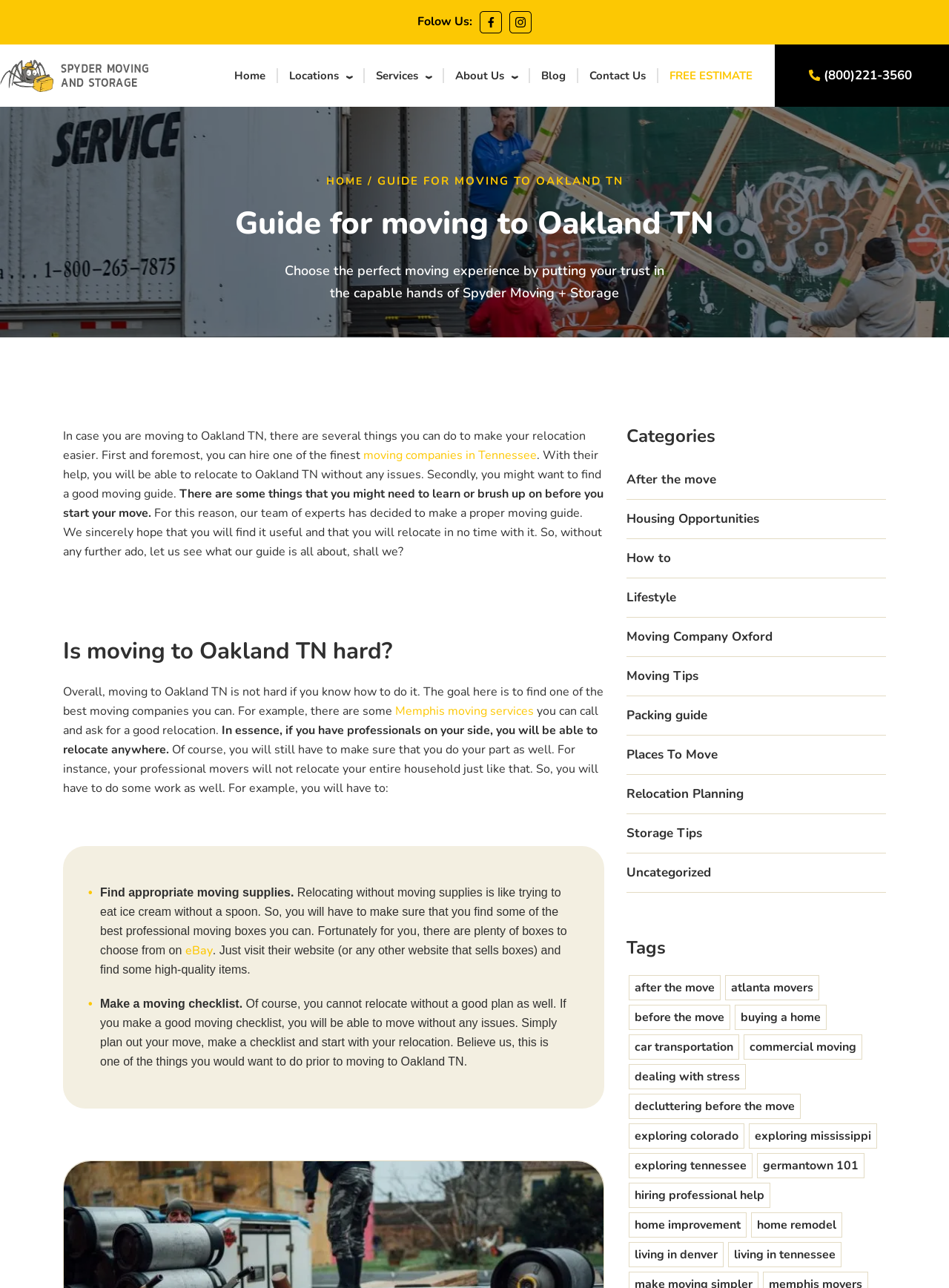Find and specify the bounding box coordinates that correspond to the clickable region for the instruction: "Click on the 'FREE ESTIMATE' link".

[0.705, 0.041, 0.793, 0.076]